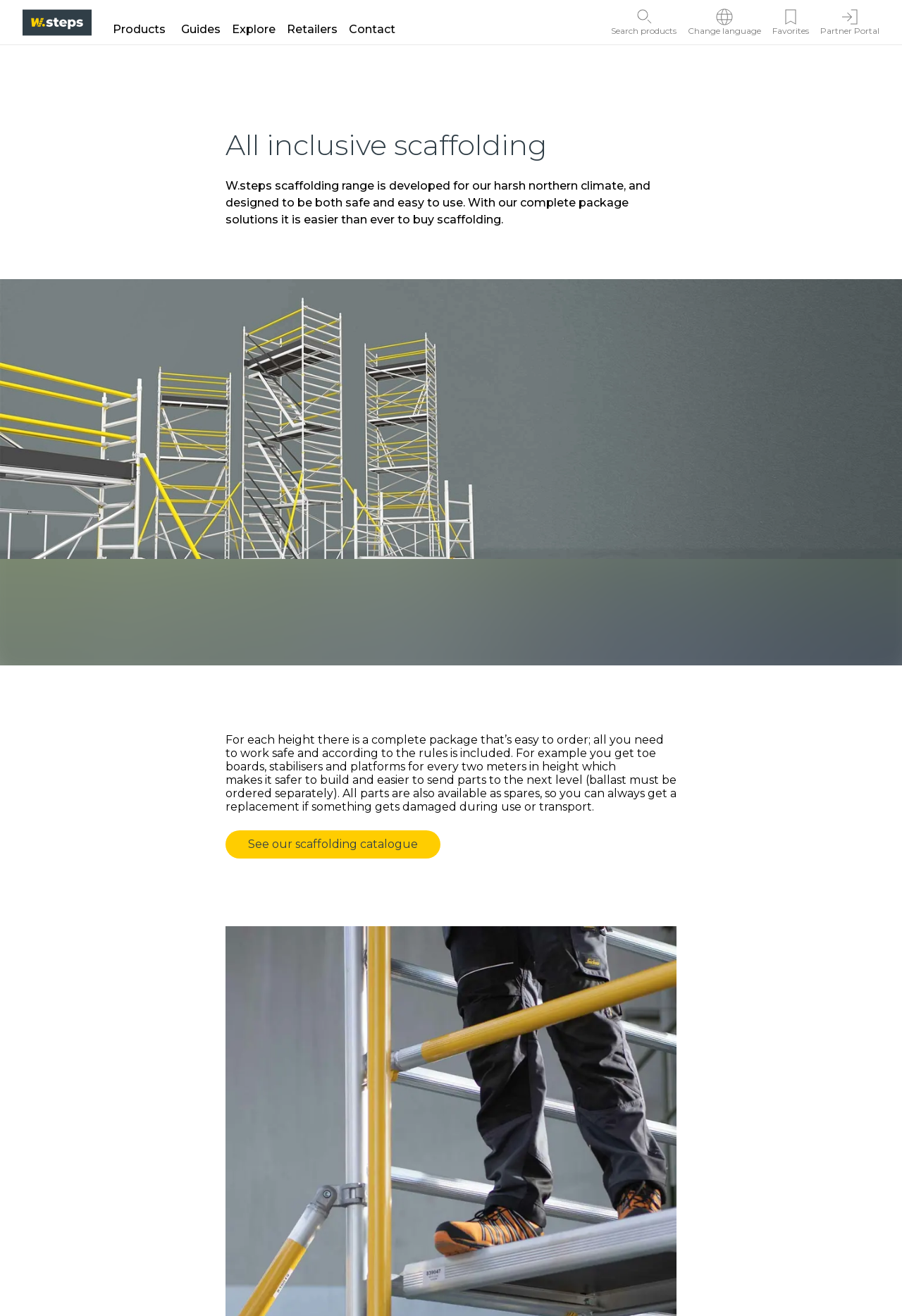Can you identify the bounding box coordinates of the clickable region needed to carry out this instruction: 'Search for products'? The coordinates should be four float numbers within the range of 0 to 1, stated as [left, top, right, bottom].

[0.677, 0.006, 0.75, 0.027]